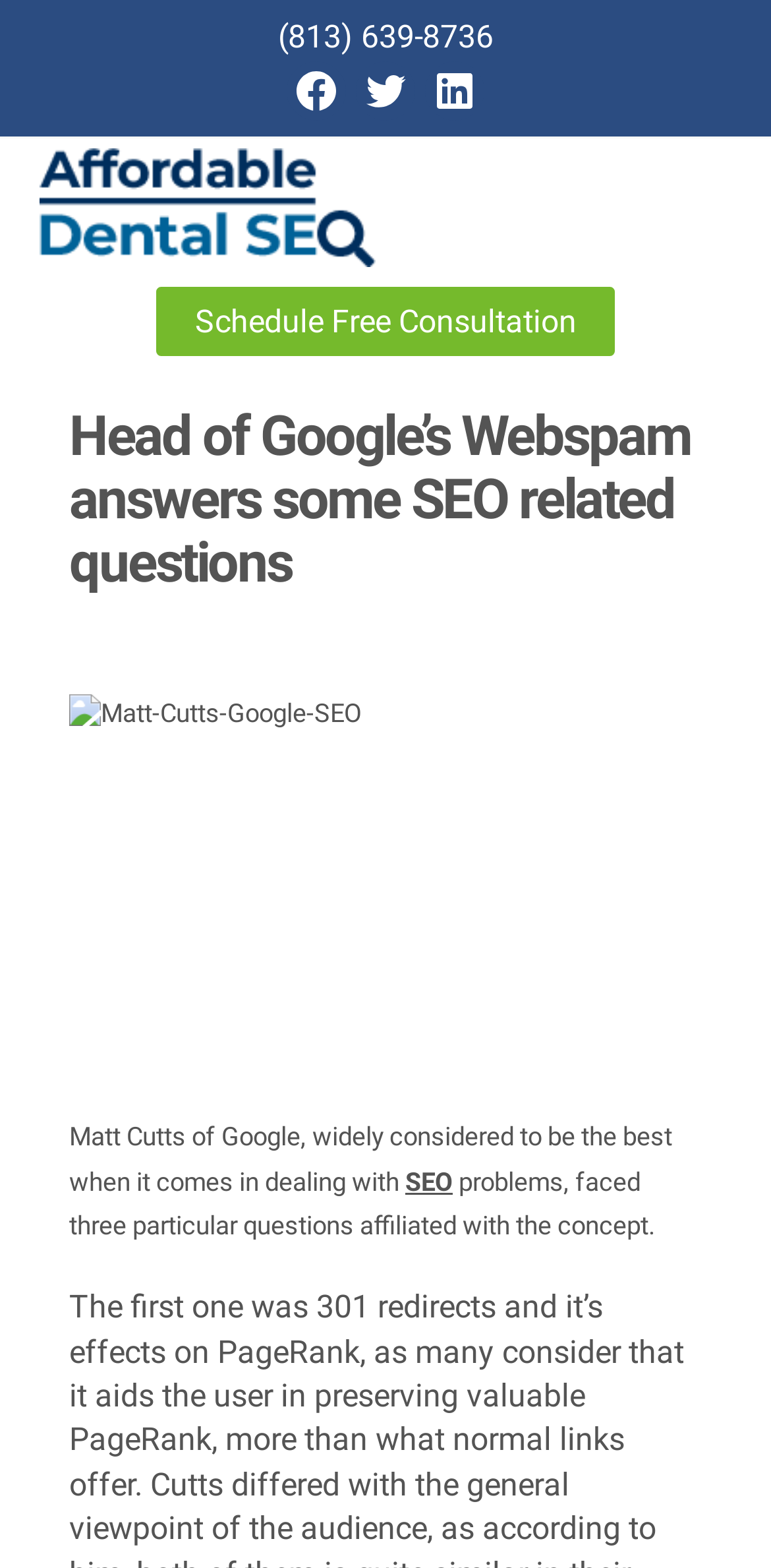Please identify the bounding box coordinates of the area that needs to be clicked to follow this instruction: "click the phone number link".

[0.36, 0.011, 0.64, 0.035]